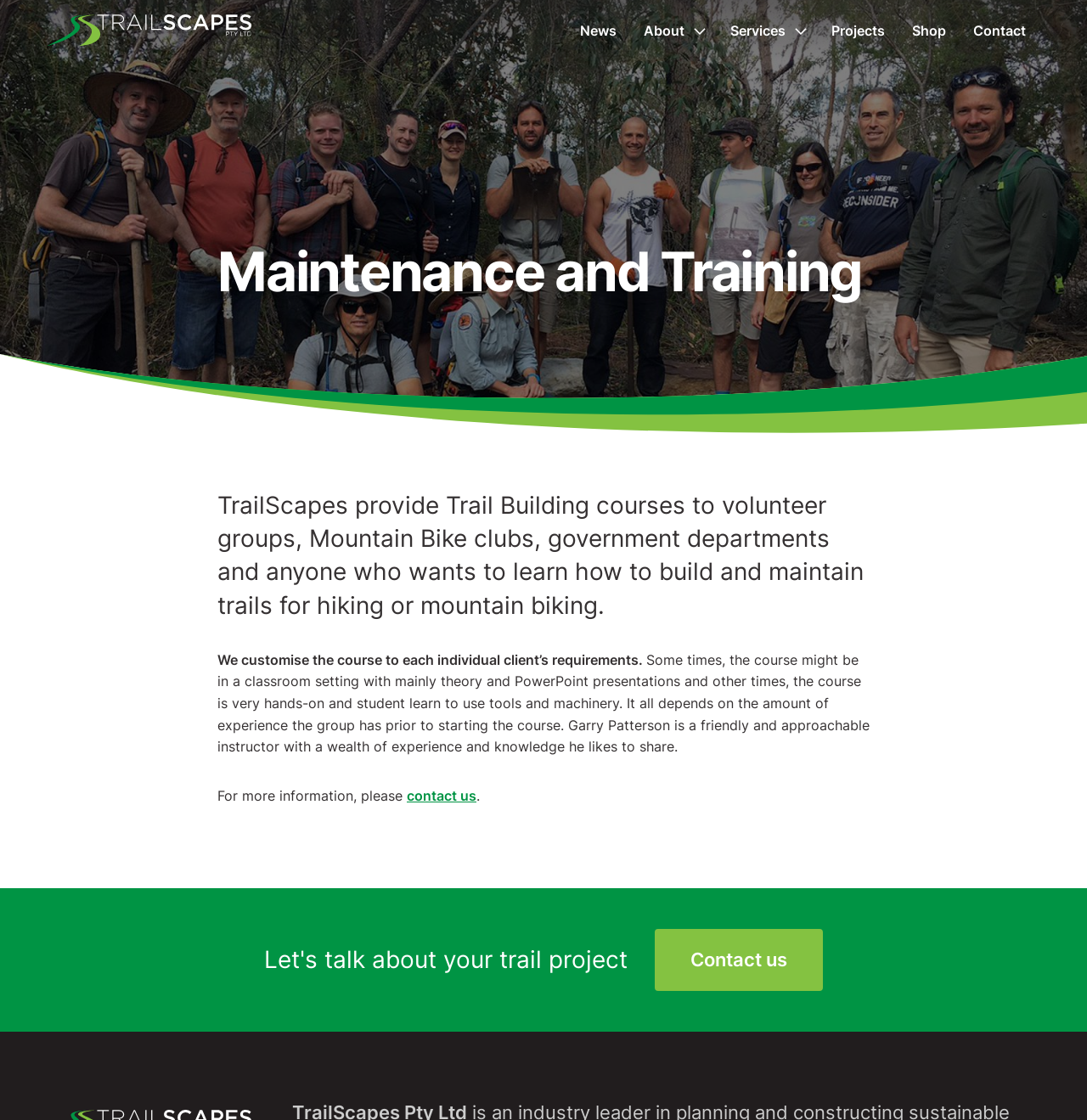What is the purpose of the courses offered by TrailScapes?
Look at the image and respond with a single word or a short phrase.

To learn how to build and maintain trails